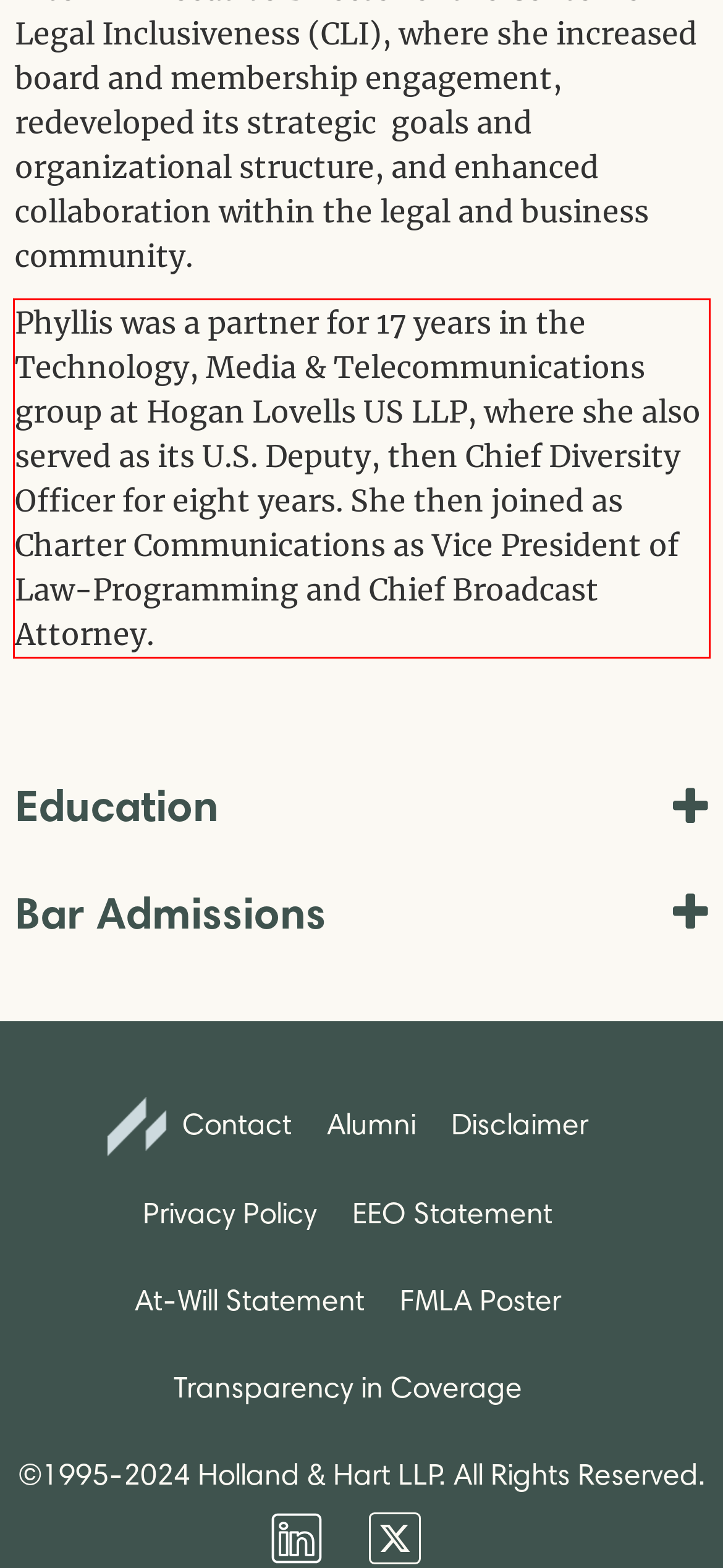You have a screenshot with a red rectangle around a UI element. Recognize and extract the text within this red bounding box using OCR.

Phyllis was a partner for 17 years in the Technology, Media & Telecommunications group at Hogan Lovells US LLP, where she also served as its U.S. Deputy, then Chief Diversity Officer for eight years. She then joined as Charter Communications as Vice President of Law-Programming and Chief Broadcast Attorney.